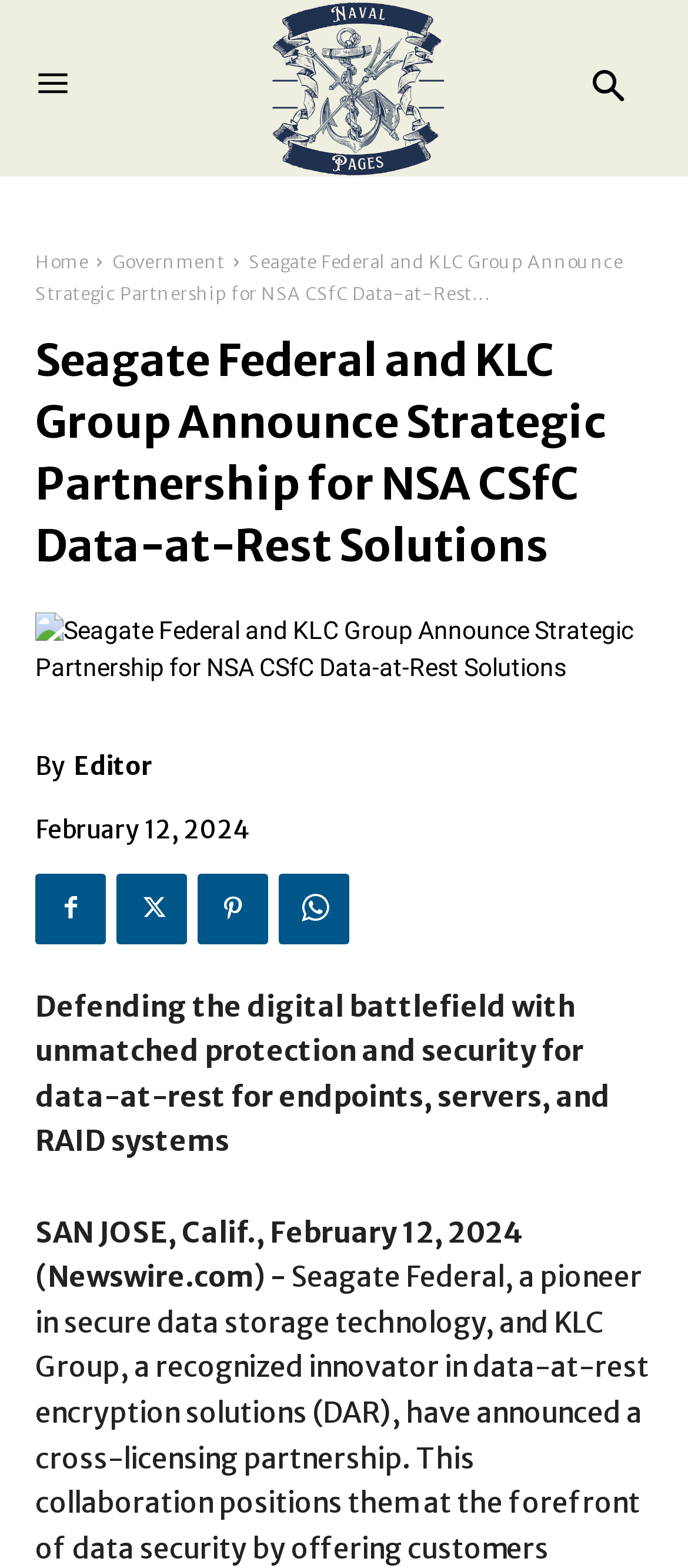Give a one-word or phrase response to the following question: What is the name of the website?

Naval Pages